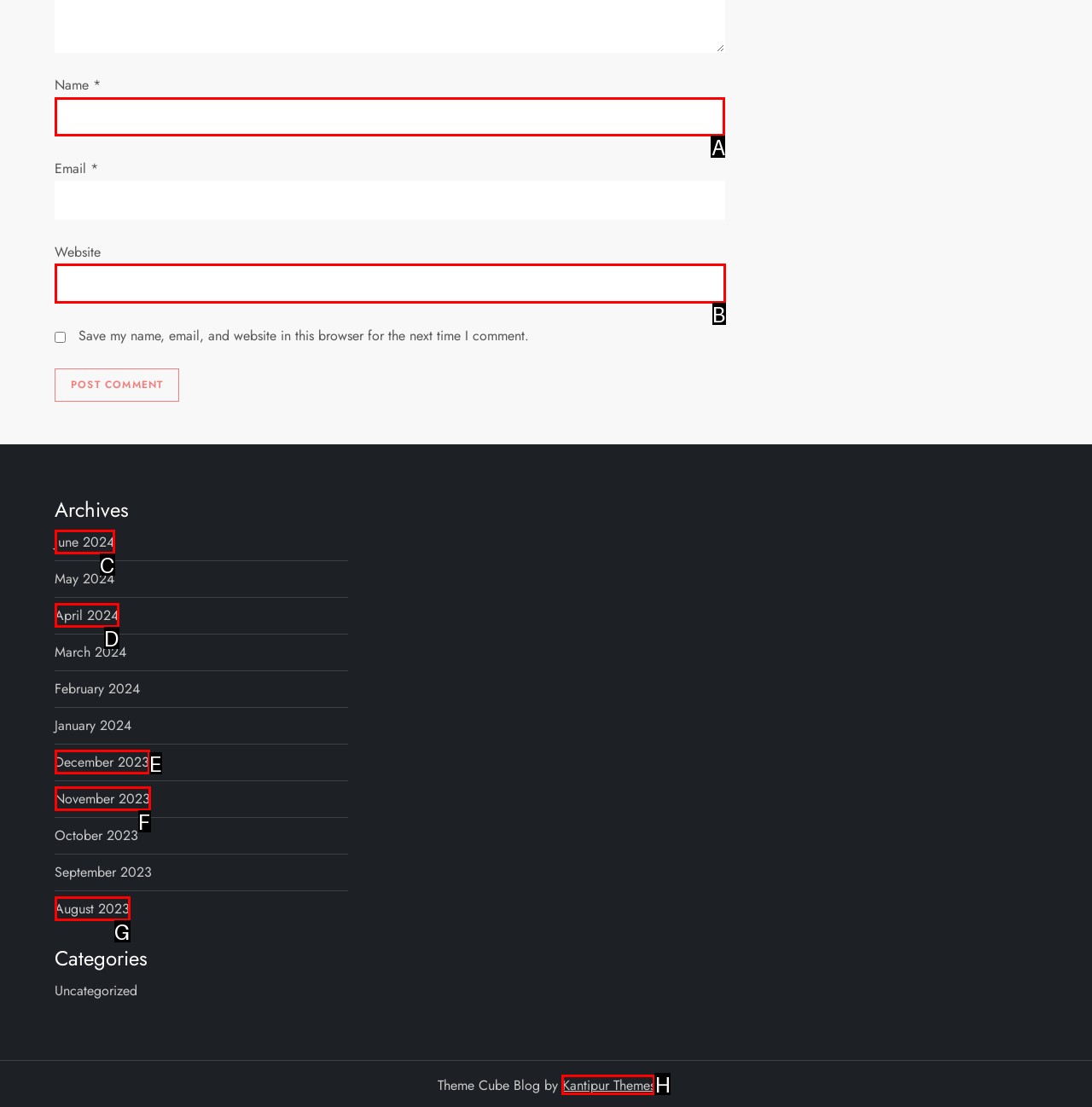Which UI element should be clicked to perform the following task: Enter your name? Answer with the corresponding letter from the choices.

A